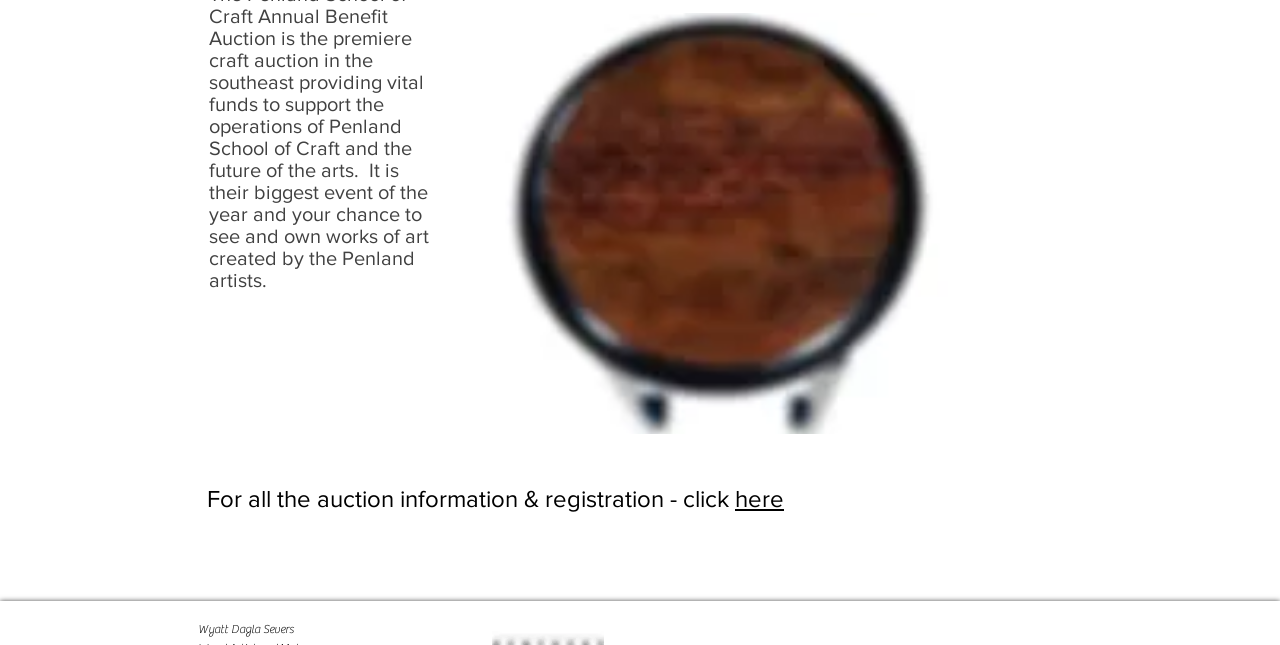Kindly respond to the following question with a single word or a brief phrase: 
What is the purpose of the buttons in the slideshow?

Navigation